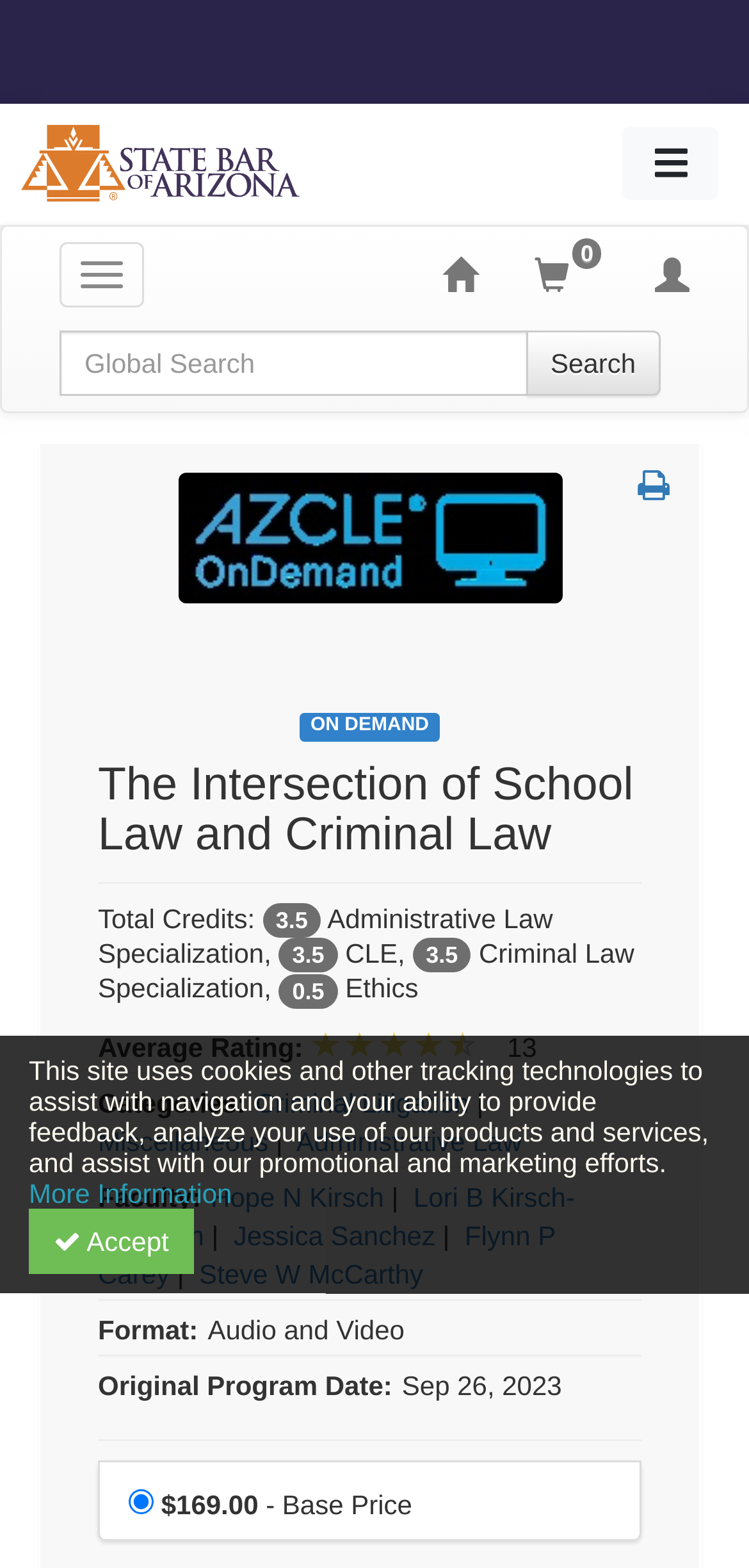Can you identify and provide the main heading of the webpage?

The Intersection of School Law and Criminal Law